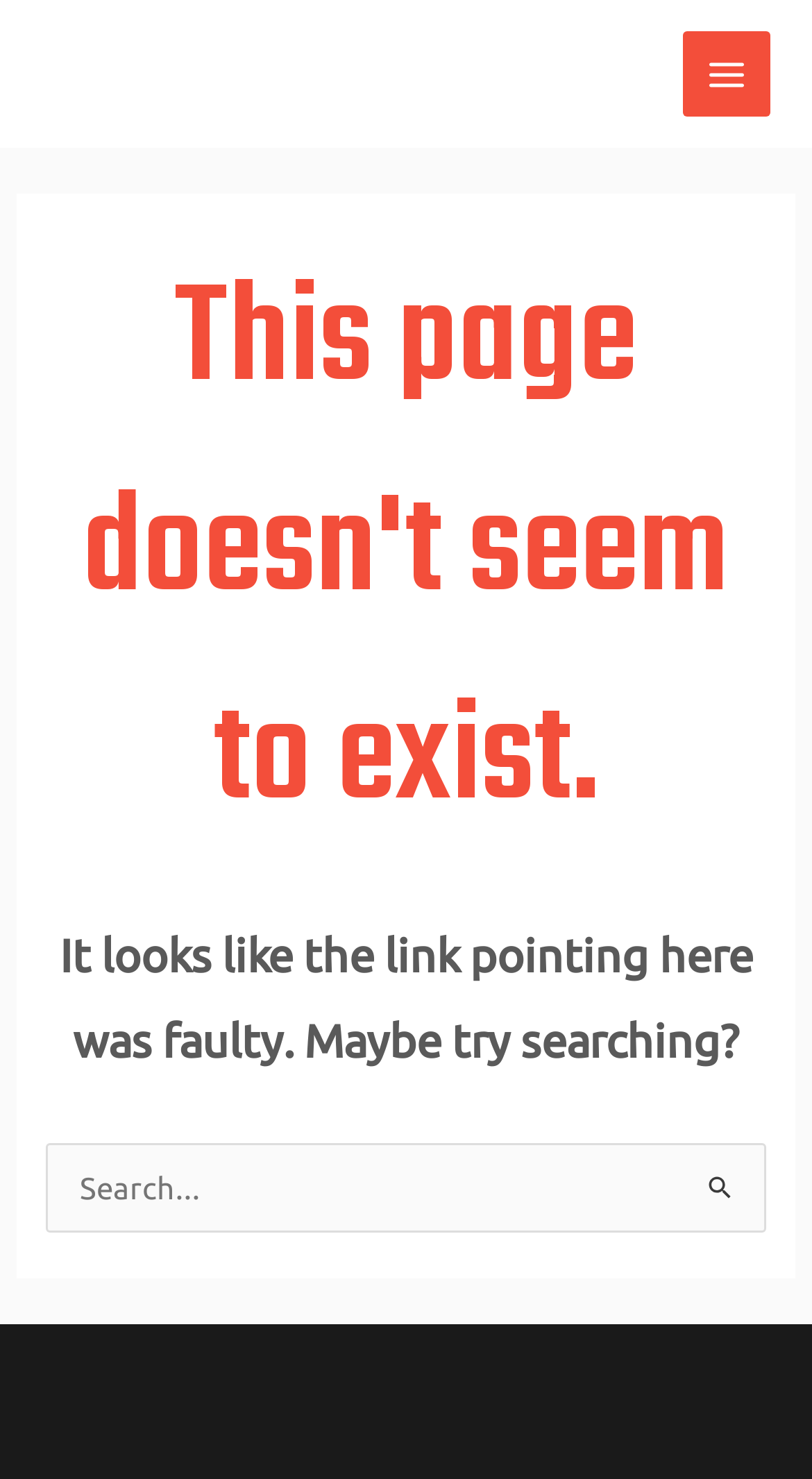Please identify the webpage's heading and generate its text content.

This page doesn't seem to exist.